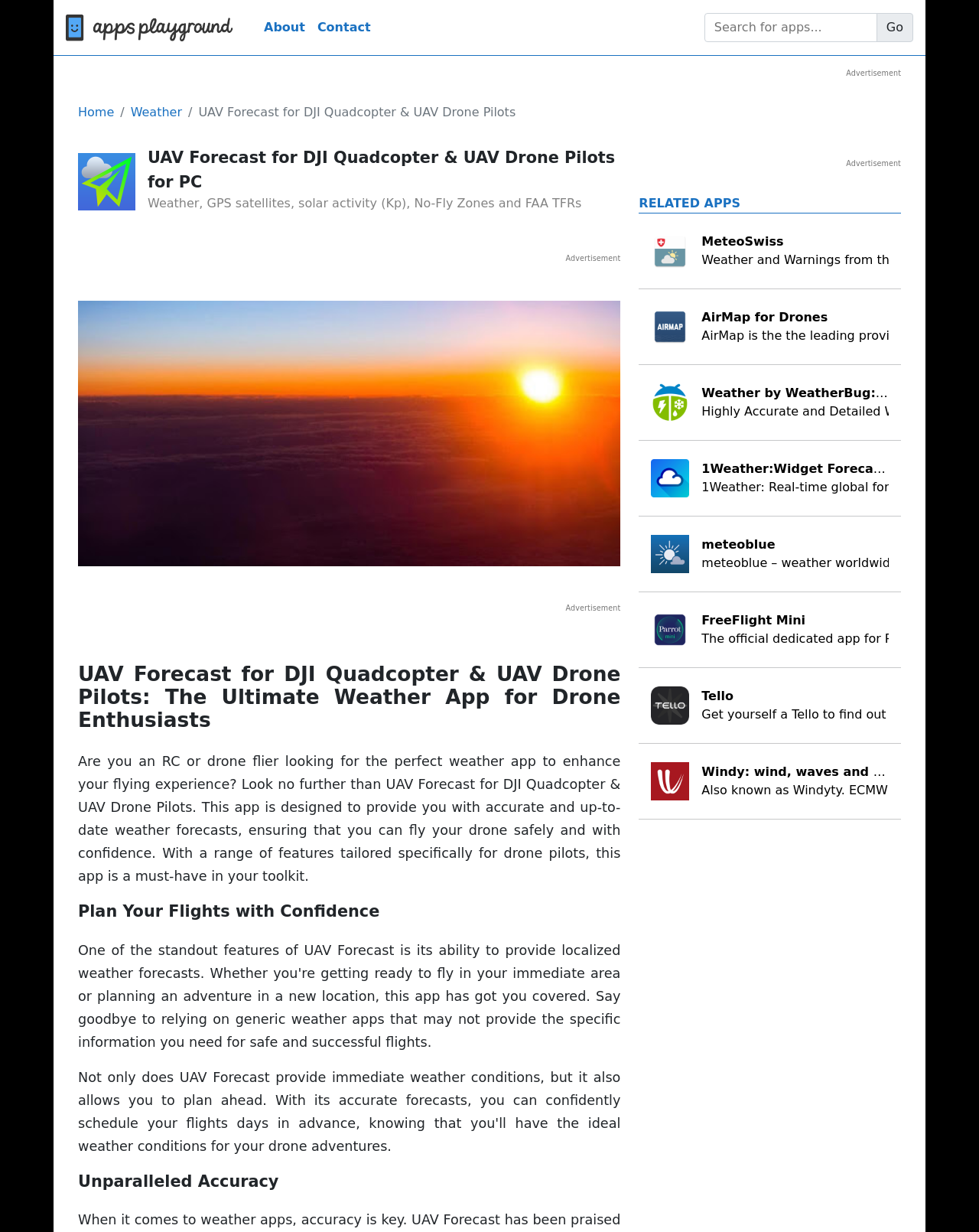What type of users is the UAV Forecast app designed for?
Refer to the image and give a detailed answer to the query.

Based on the webpage content, the UAV Forecast app is designed specifically for drone pilots, including RC and drone fliers, to enhance their flying experience.